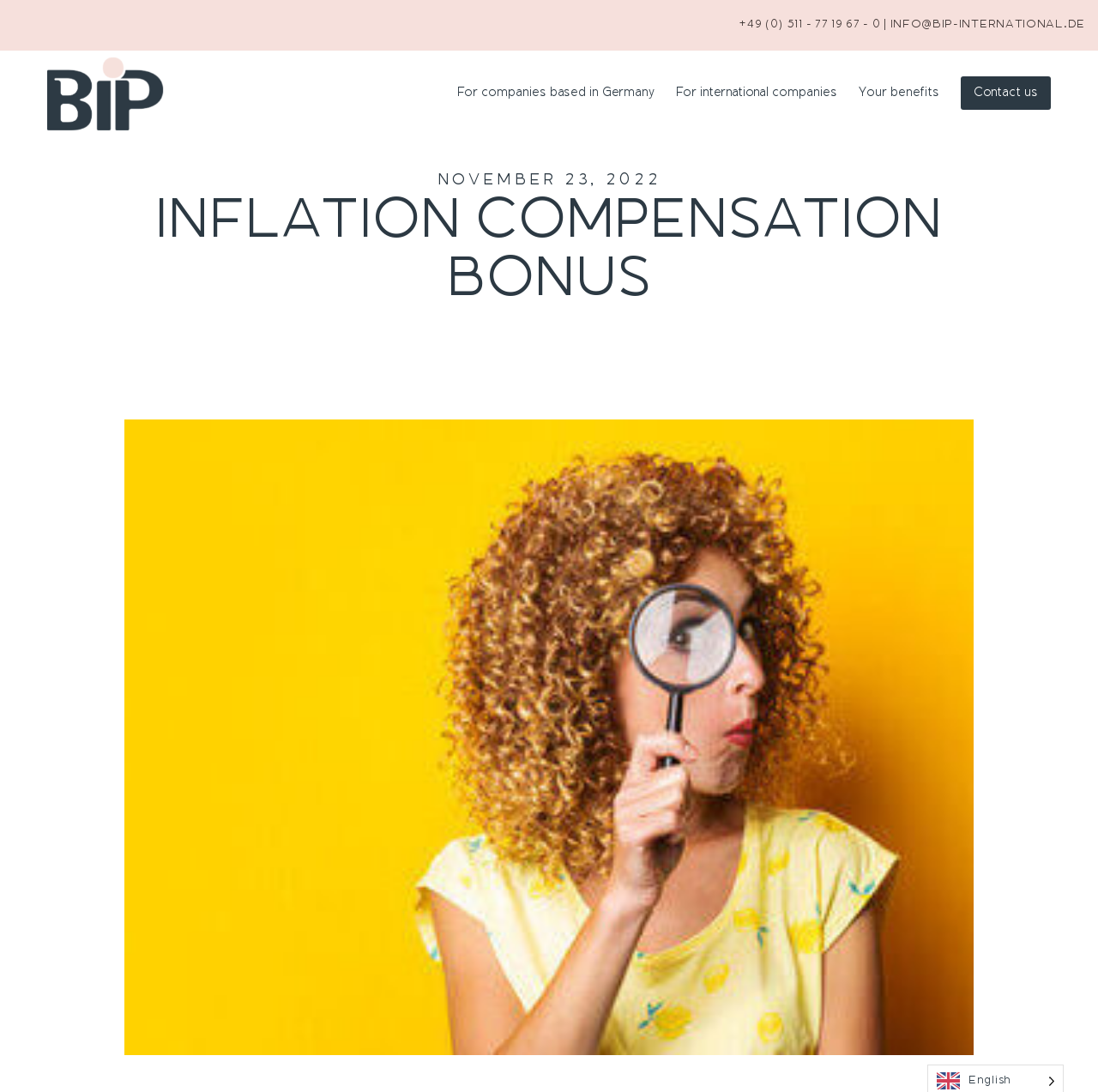Given the description of the UI element: "Contact us", predict the bounding box coordinates in the form of [left, top, right, bottom], with each value being a float between 0 and 1.

[0.855, 0.046, 0.957, 0.125]